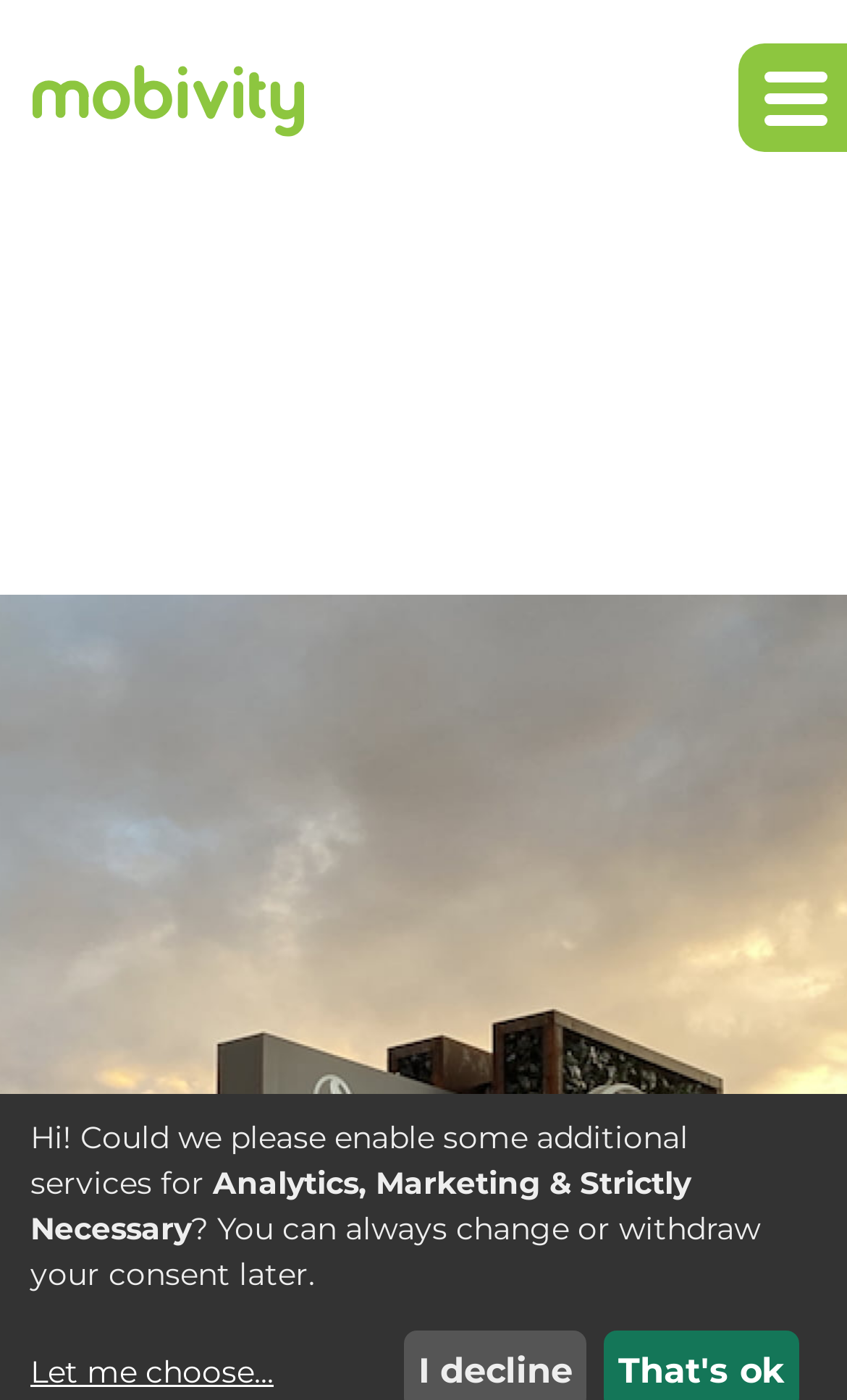Provide the bounding box coordinates for the UI element described in this sentence: "Skip to main content". The coordinates should be four float values between 0 and 1, i.e., [left, top, right, bottom].

[0.0, 0.0, 0.641, 0.068]